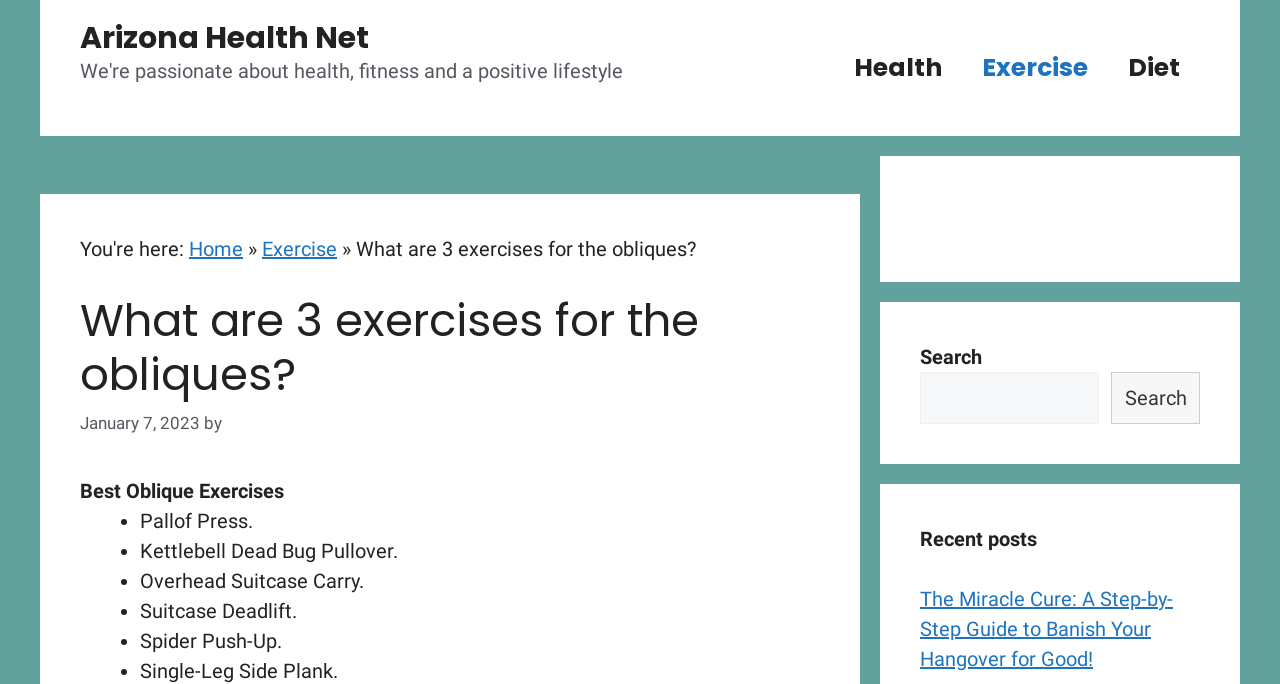How many navigation links are in the primary navigation?
From the screenshot, provide a brief answer in one word or phrase.

3